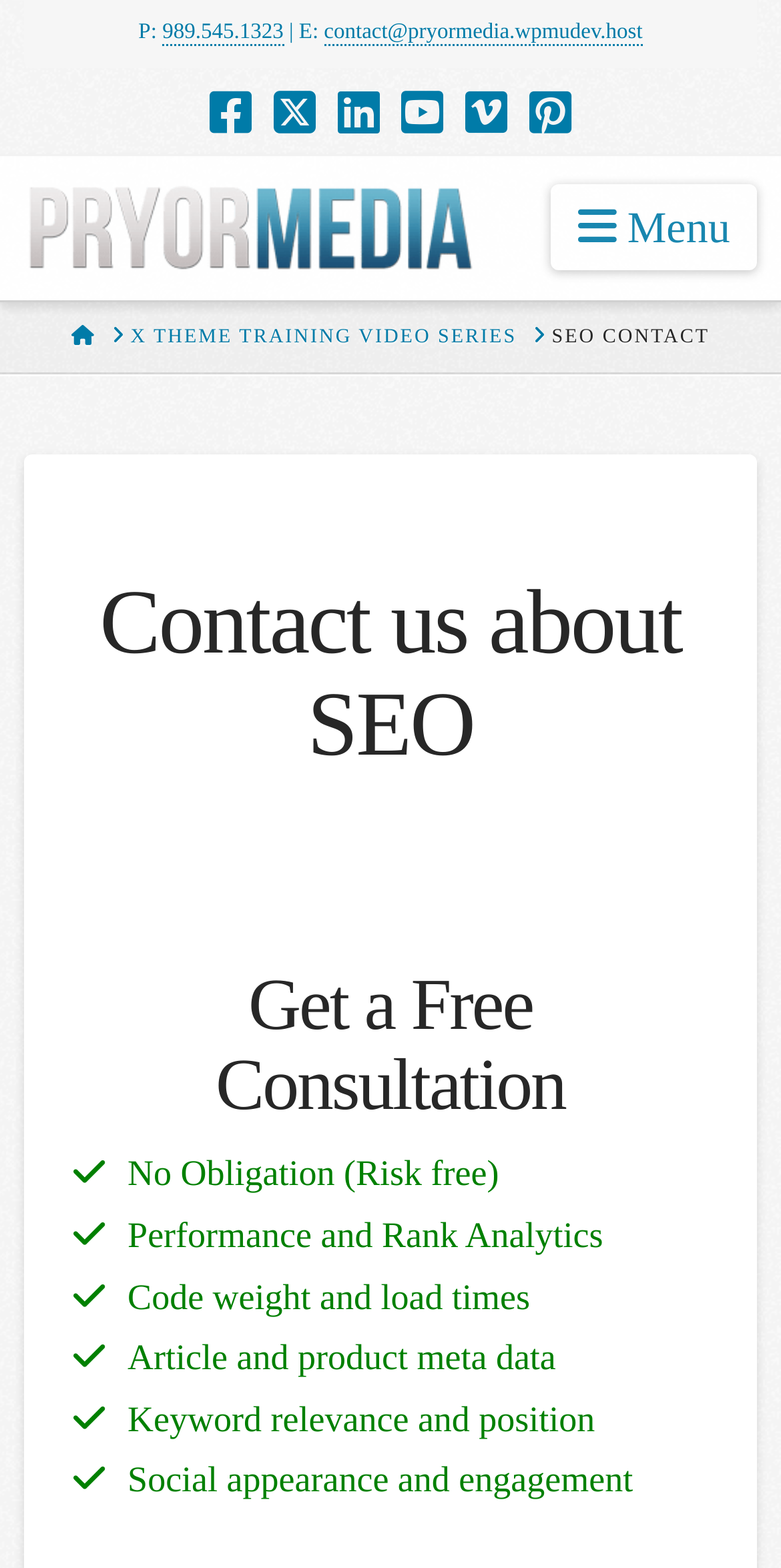Identify the bounding box coordinates of the element that should be clicked to fulfill this task: "Send an email". The coordinates should be provided as four float numbers between 0 and 1, i.e., [left, top, right, bottom].

[0.415, 0.013, 0.823, 0.029]